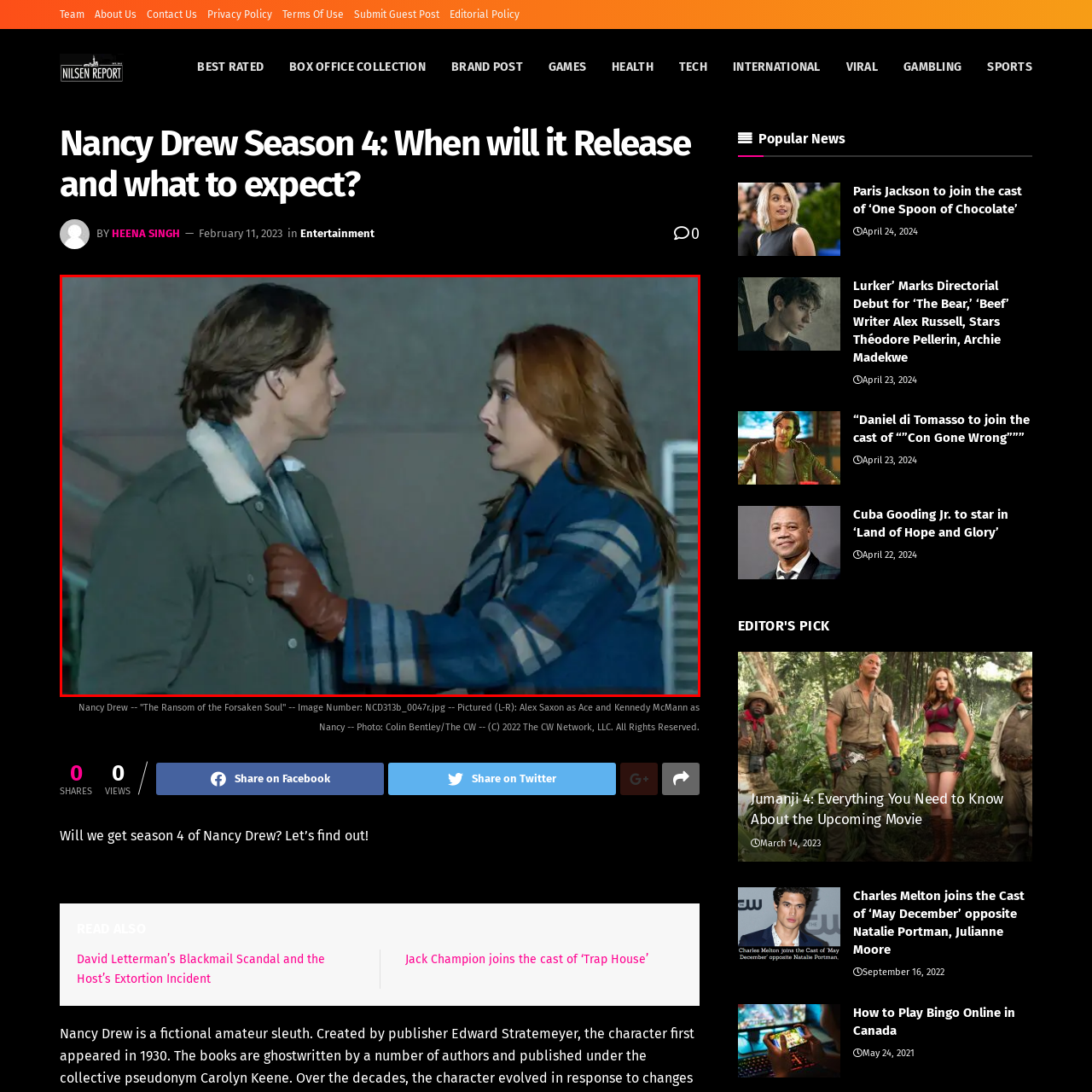What is the purpose of this image?
Examine the image within the red bounding box and provide a comprehensive answer to the question.

The image is part of a promotional material for the series, highlighting the chemistry and dynamics between the characters as they navigate their complex storylines, which suggests that the image is intended to promote the show and attract viewers.